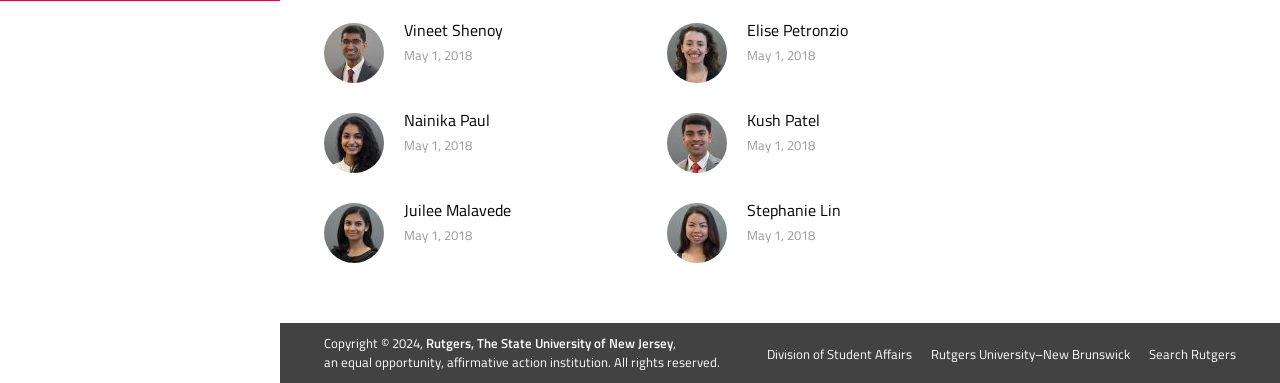What is the name of the university? Analyze the screenshot and reply with just one word or a short phrase.

Rutgers, The State University of New Jersey